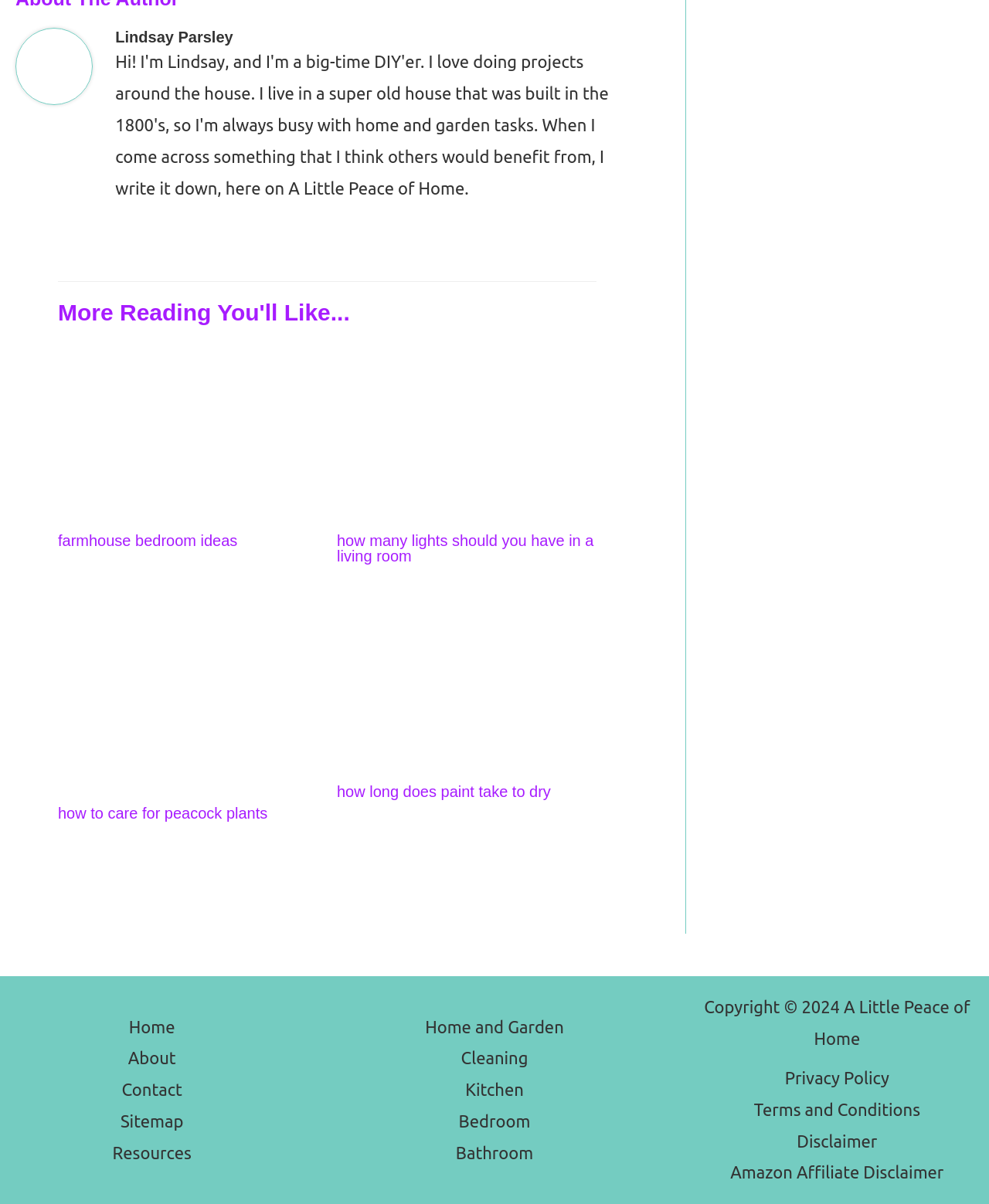How many navigation menus are there in the footer?
Please provide a detailed answer to the question.

There are two navigation menus in the footer of the webpage. The first menu is labeled 'Site Navigation: Footer Menu' and contains links to 'Home', 'About', 'Contact', 'Sitemap', and 'Resources'. The second menu is located in the 'Footer Widget 1' section and contains links to various categories such as 'Home and Garden', 'Cleaning', 'Kitchen', 'Bedroom', and 'Bathroom'.